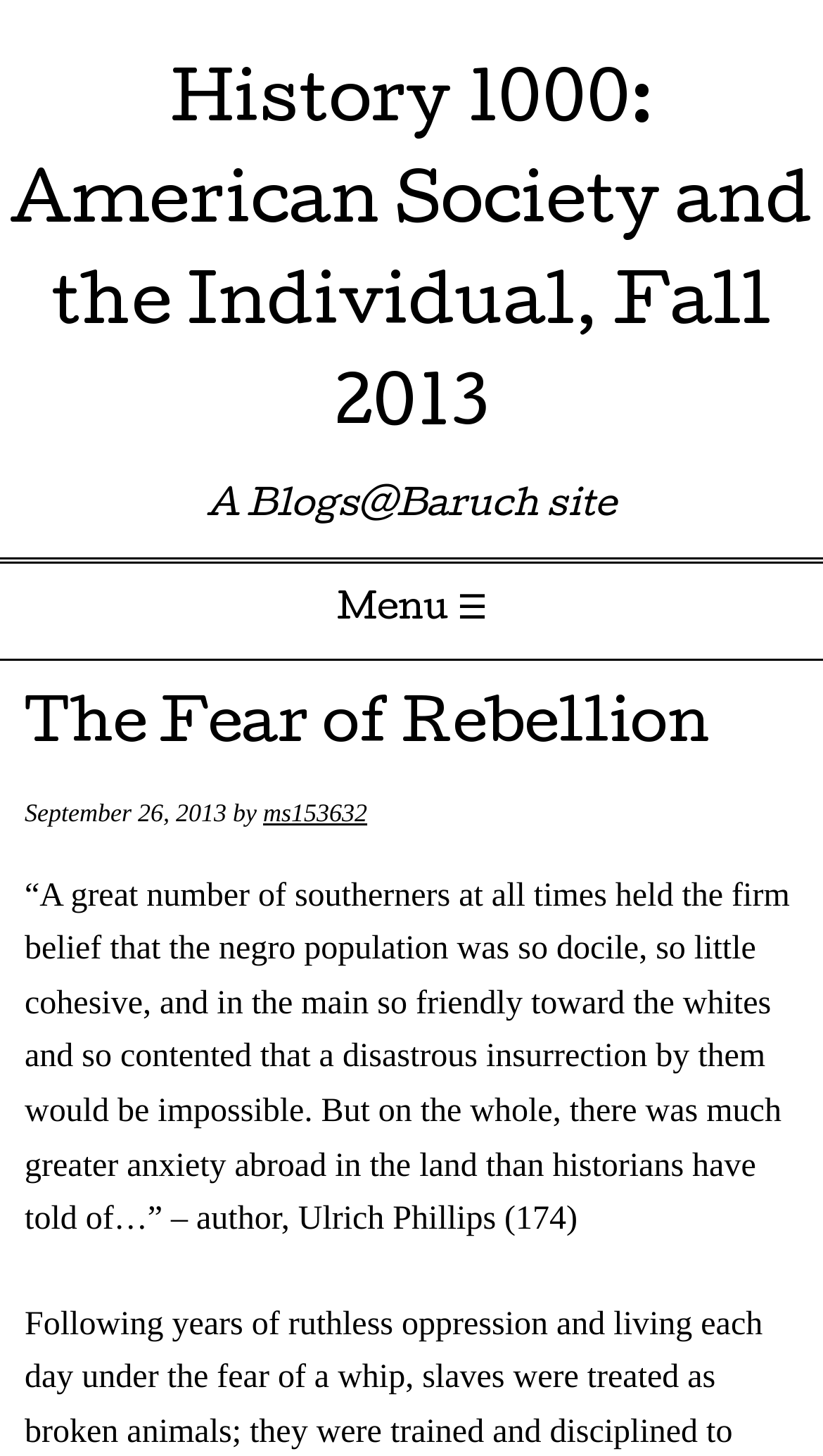Extract the bounding box for the UI element that matches this description: "1".

None